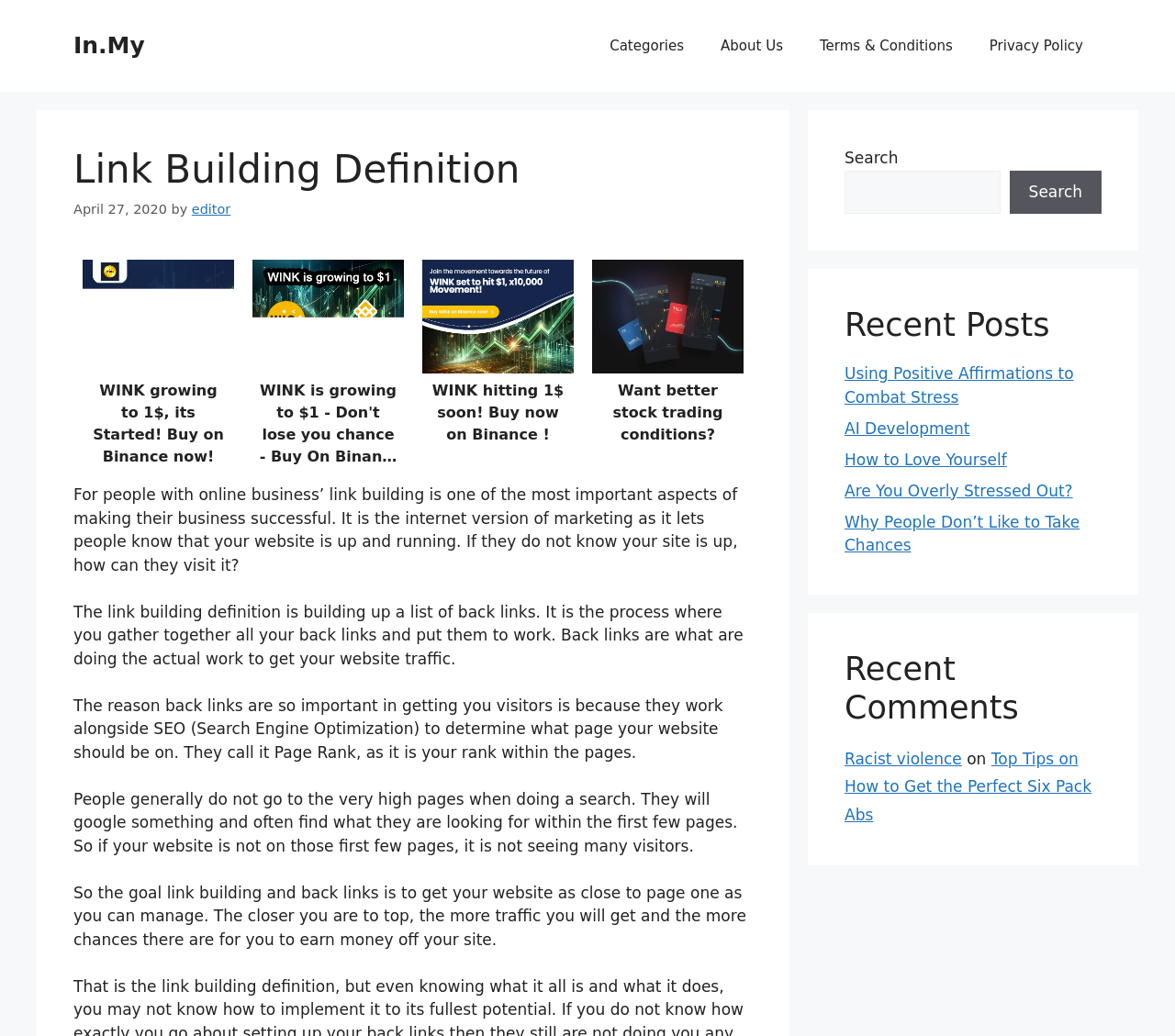Please specify the bounding box coordinates of the clickable region necessary for completing the following instruction: "Check the 'Recent Posts'". The coordinates must consist of four float numbers between 0 and 1, i.e., [left, top, right, bottom].

[0.719, 0.295, 0.938, 0.332]